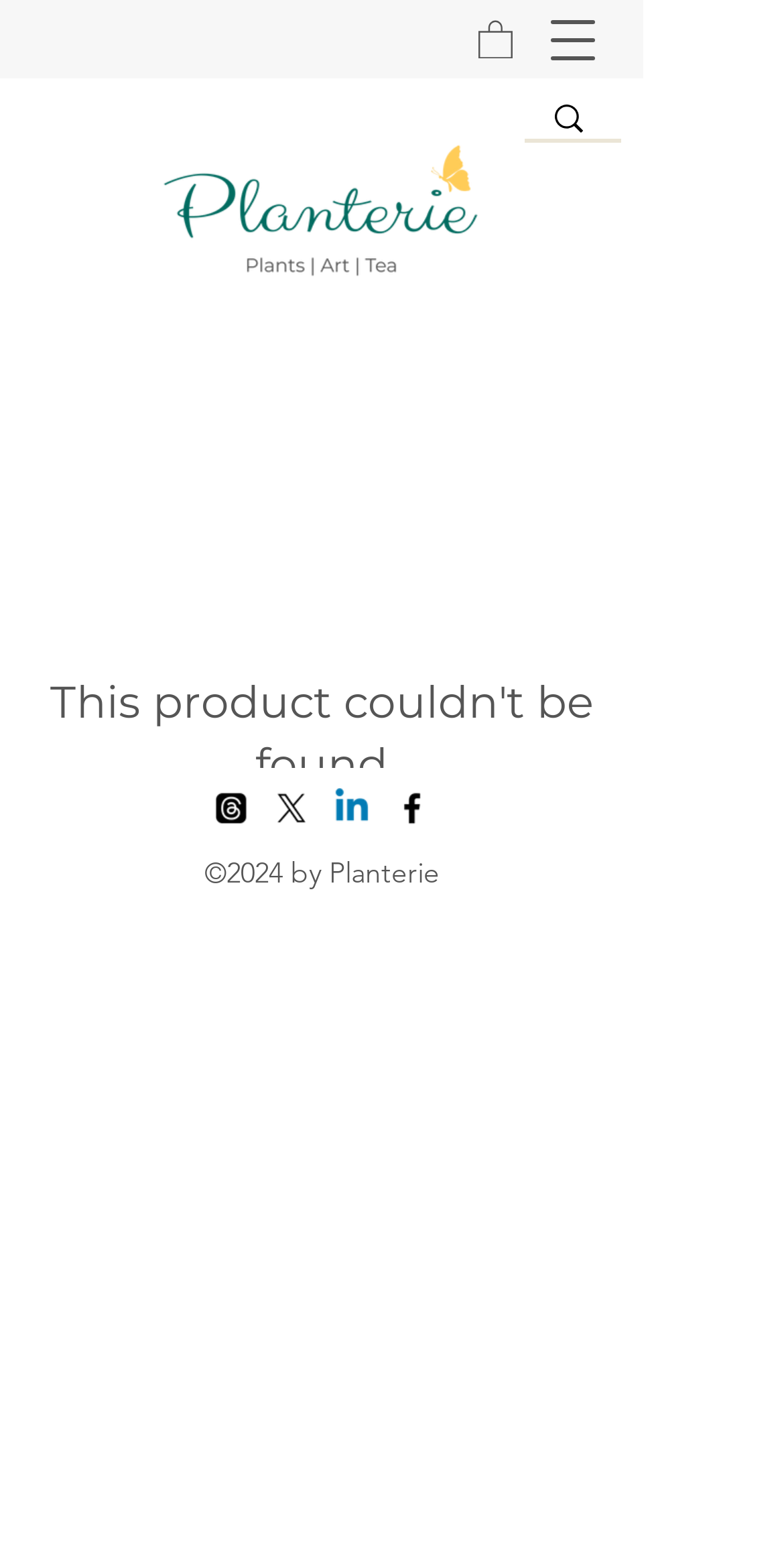Please reply to the following question with a single word or a short phrase:
What is the text on the bottom left of the page?

©2024 by Planterie